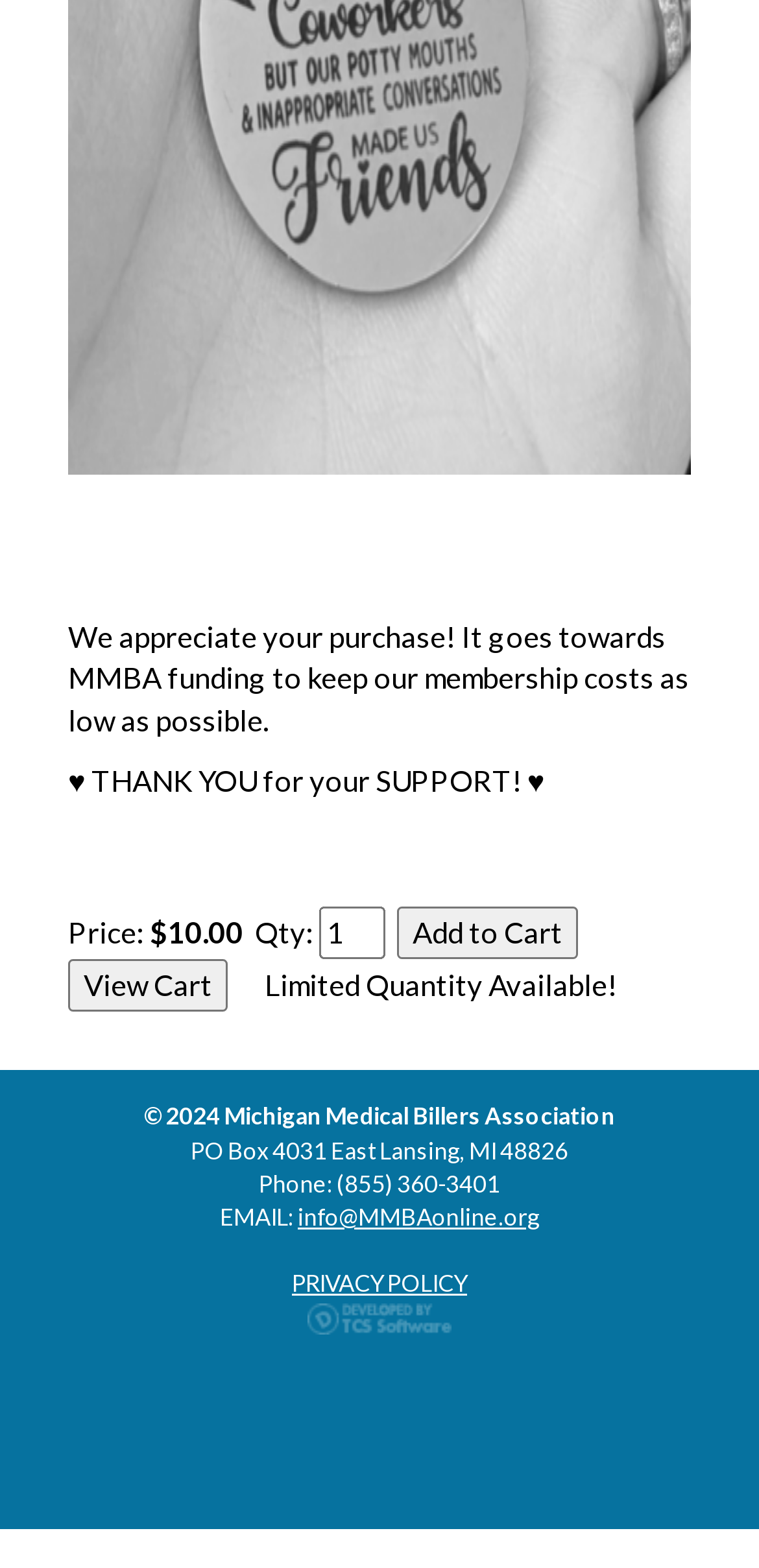What is the price of the item?
We need a detailed and meticulous answer to the question.

The price of the item is mentioned next to the 'Price:' label, which is '$10.00'.